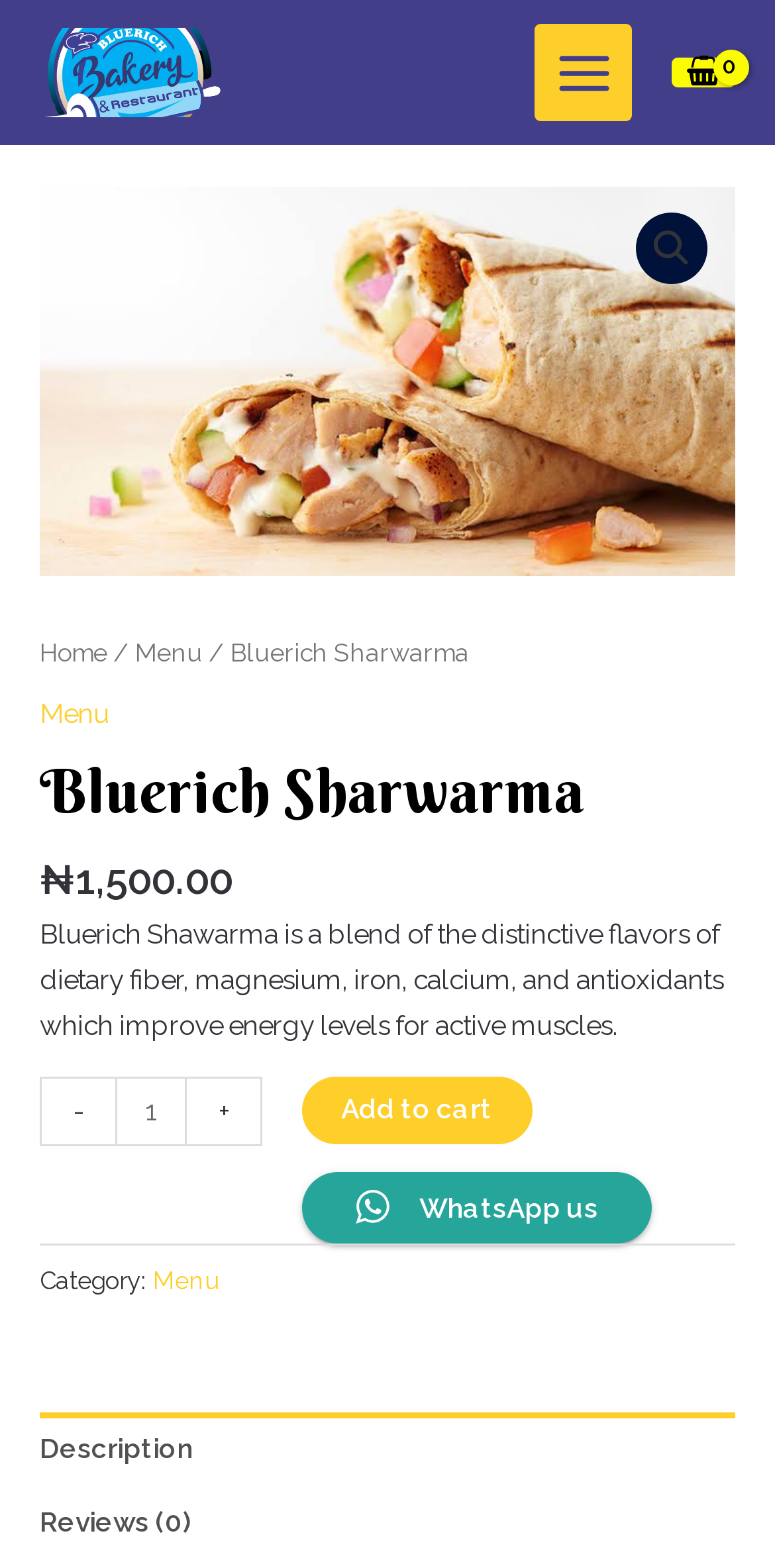Please use the details from the image to answer the following question comprehensively:
How many reviews does the product have?

The number of reviews can be found in the tab list element, which says 'Reviews (0)'. This indicates that the product has zero reviews.